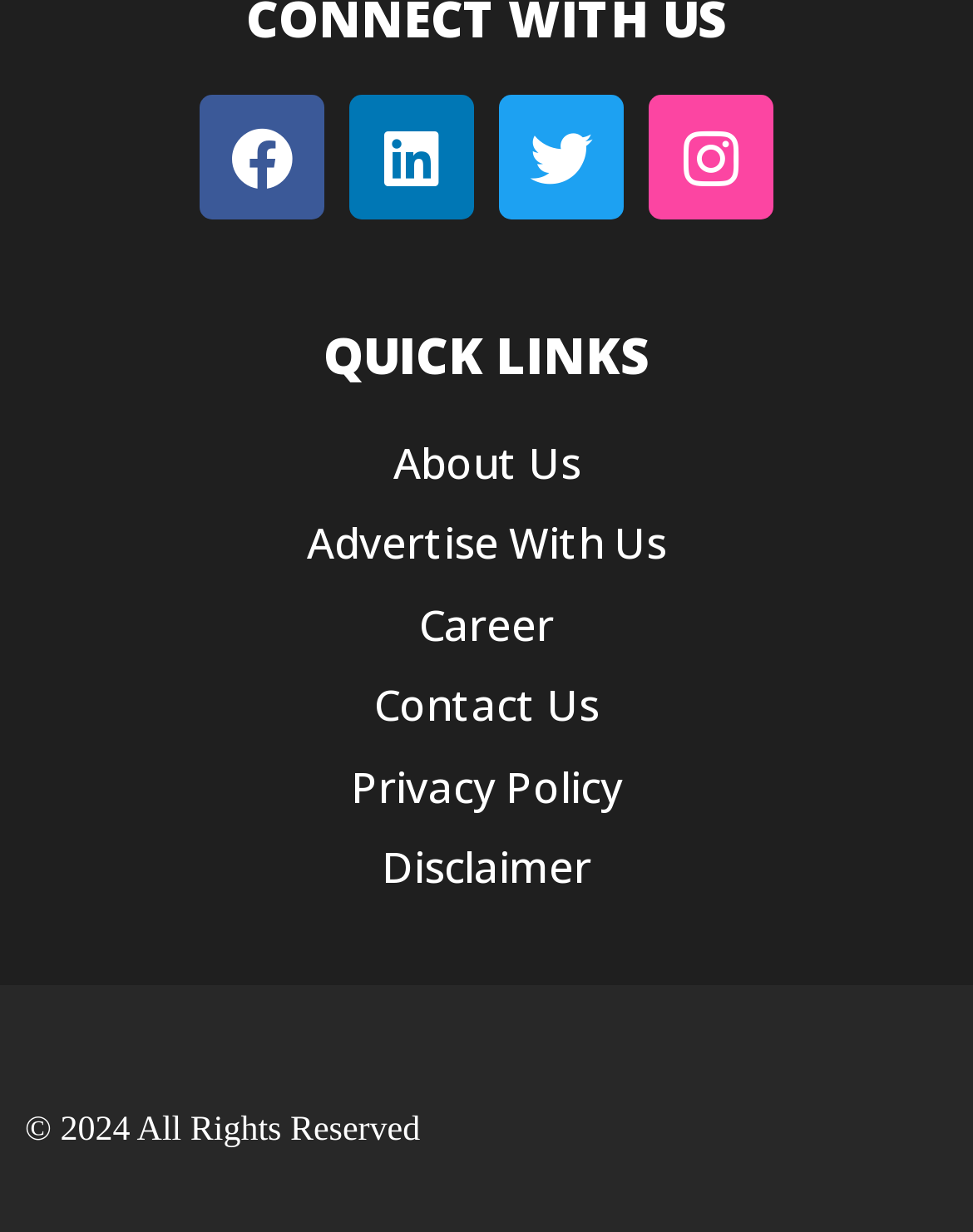What year is the copyright reserved?
Answer the question with a single word or phrase derived from the image.

2024